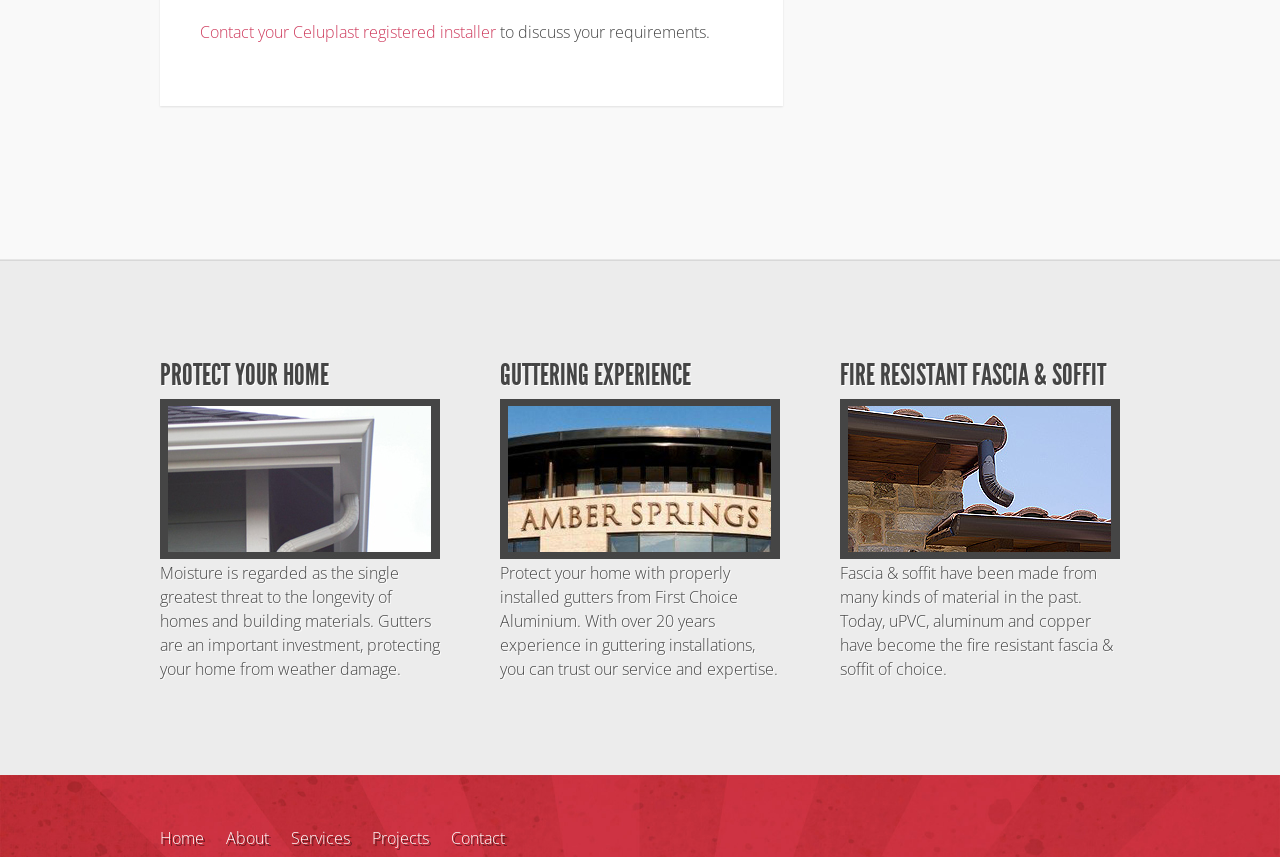Using the format (top-left x, top-left y, bottom-right x, bottom-right y), and given the element description, identify the bounding box coordinates within the screenshot: Services

[0.227, 0.965, 0.273, 0.991]